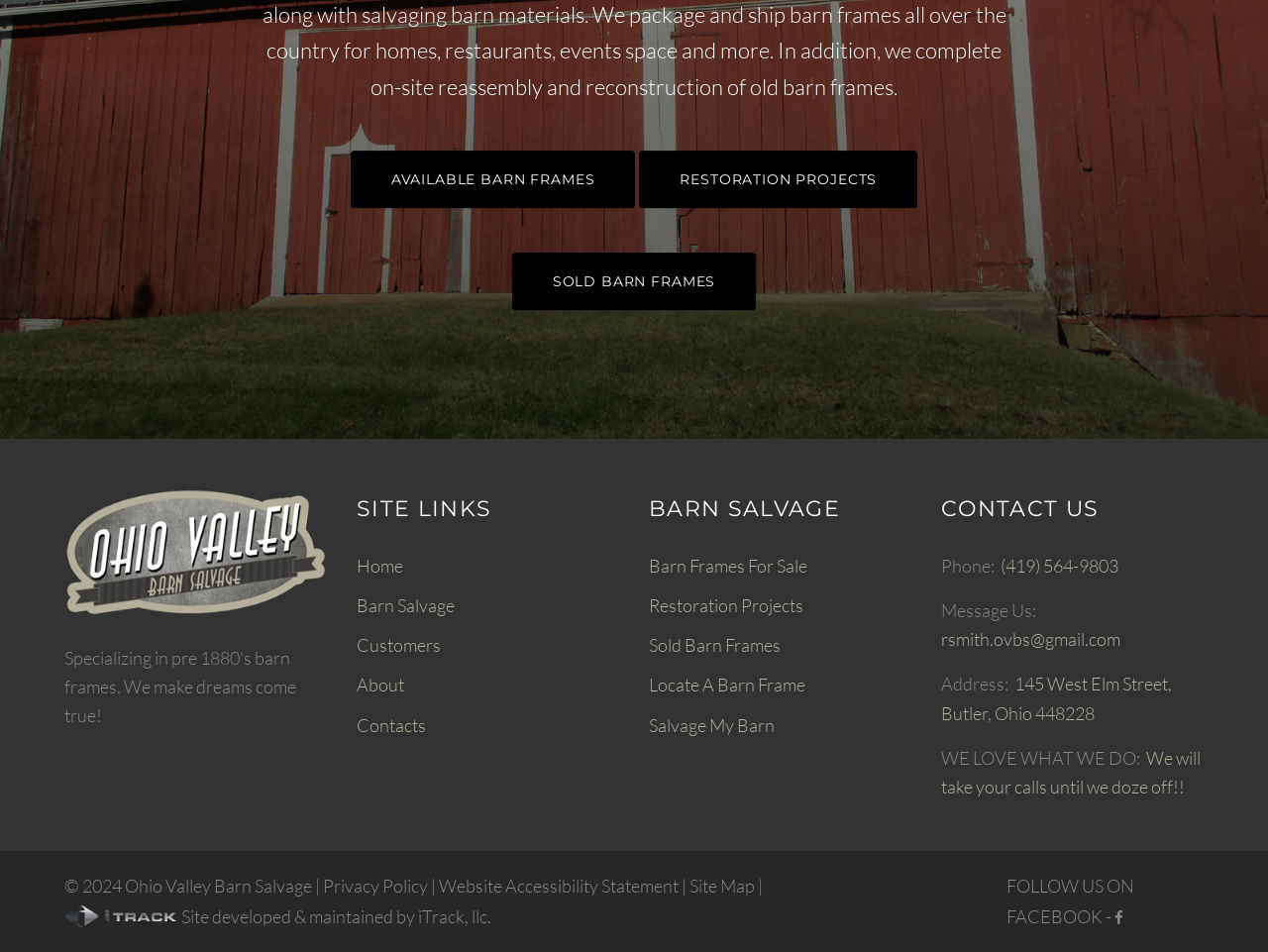Given the element description: "FOLLOW US ON FACEBOOK -", predict the bounding box coordinates of this UI element. The coordinates must be four float numbers between 0 and 1, given as [left, top, right, bottom].

[0.794, 0.915, 0.949, 0.979]